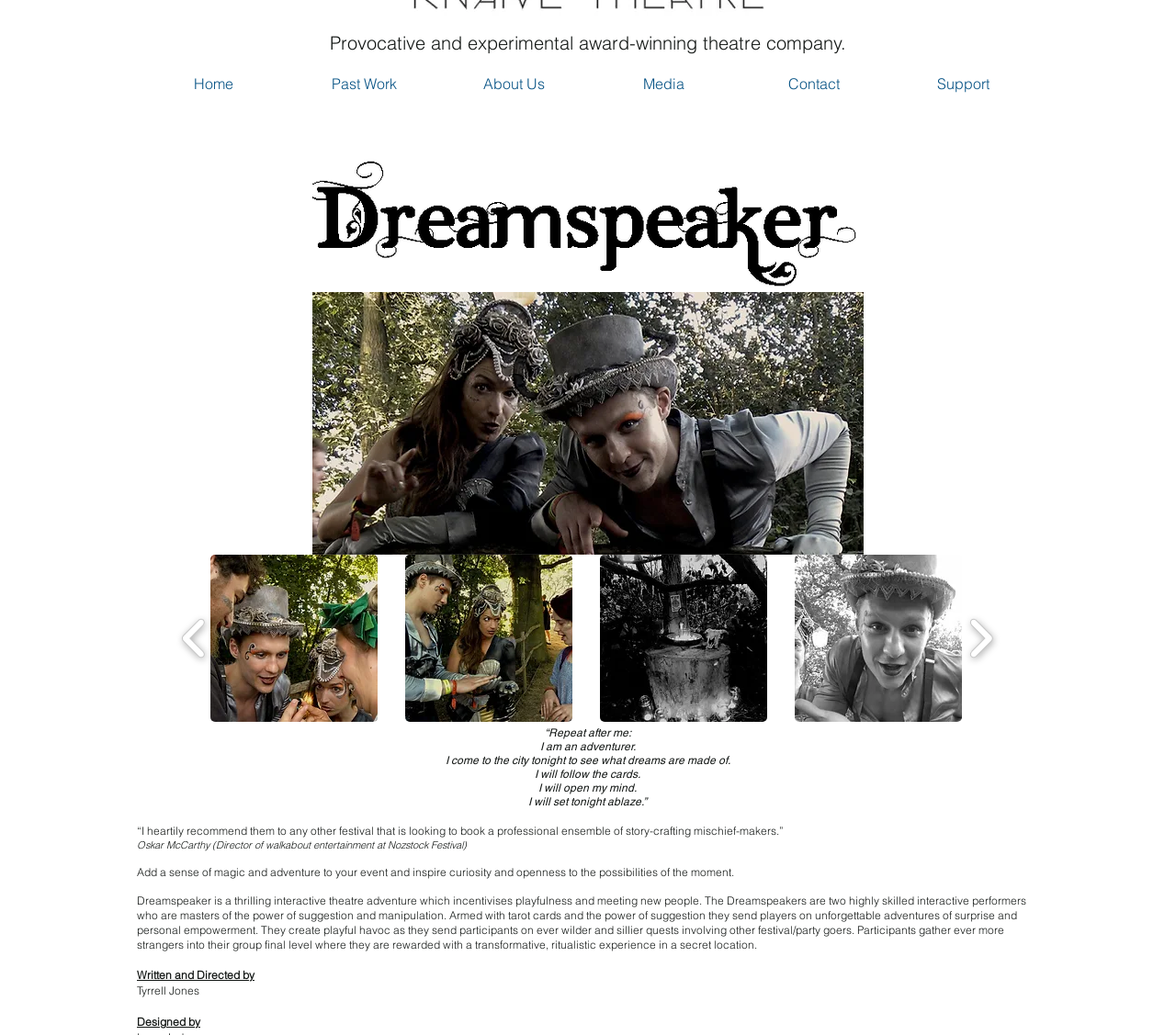With reference to the screenshot, provide a detailed response to the question below:
What is the theme of the interactive theatre adventure?

According to the static text element, the interactive theatre adventure 'Dreamspeaker' adds a sense of magic and adventure to events, inspiring curiosity and openness to possibilities.